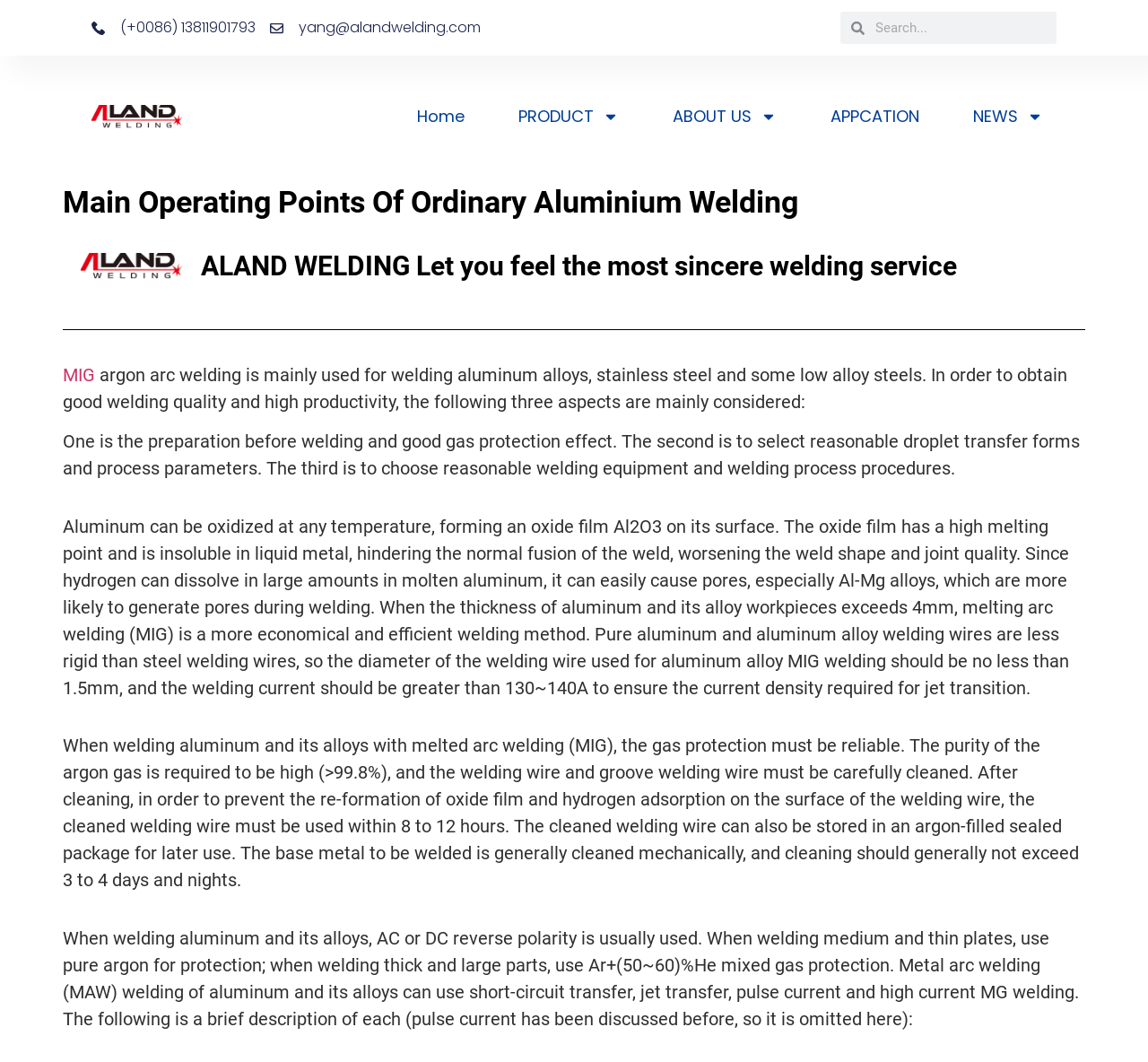What is the effect of oxide film on aluminum welding?
Refer to the screenshot and respond with a concise word or phrase.

Hinders normal fusion